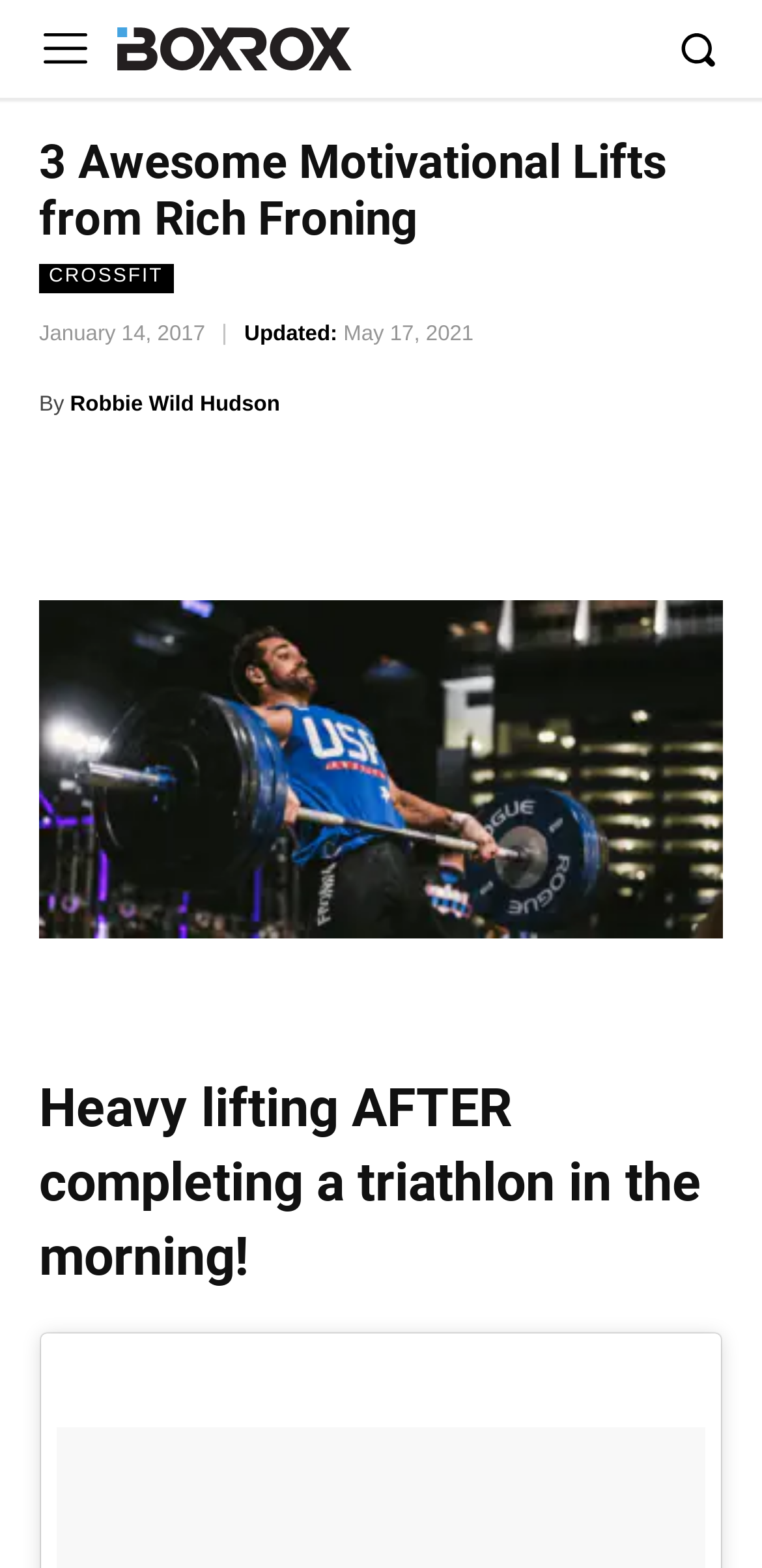Provide a thorough and detailed response to the question by examining the image: 
What is the date of the article update?

I found the update date by looking at the text 'Updated:' followed by a time element with the text 'May 17, 2021', which indicates that the article was updated on this date.